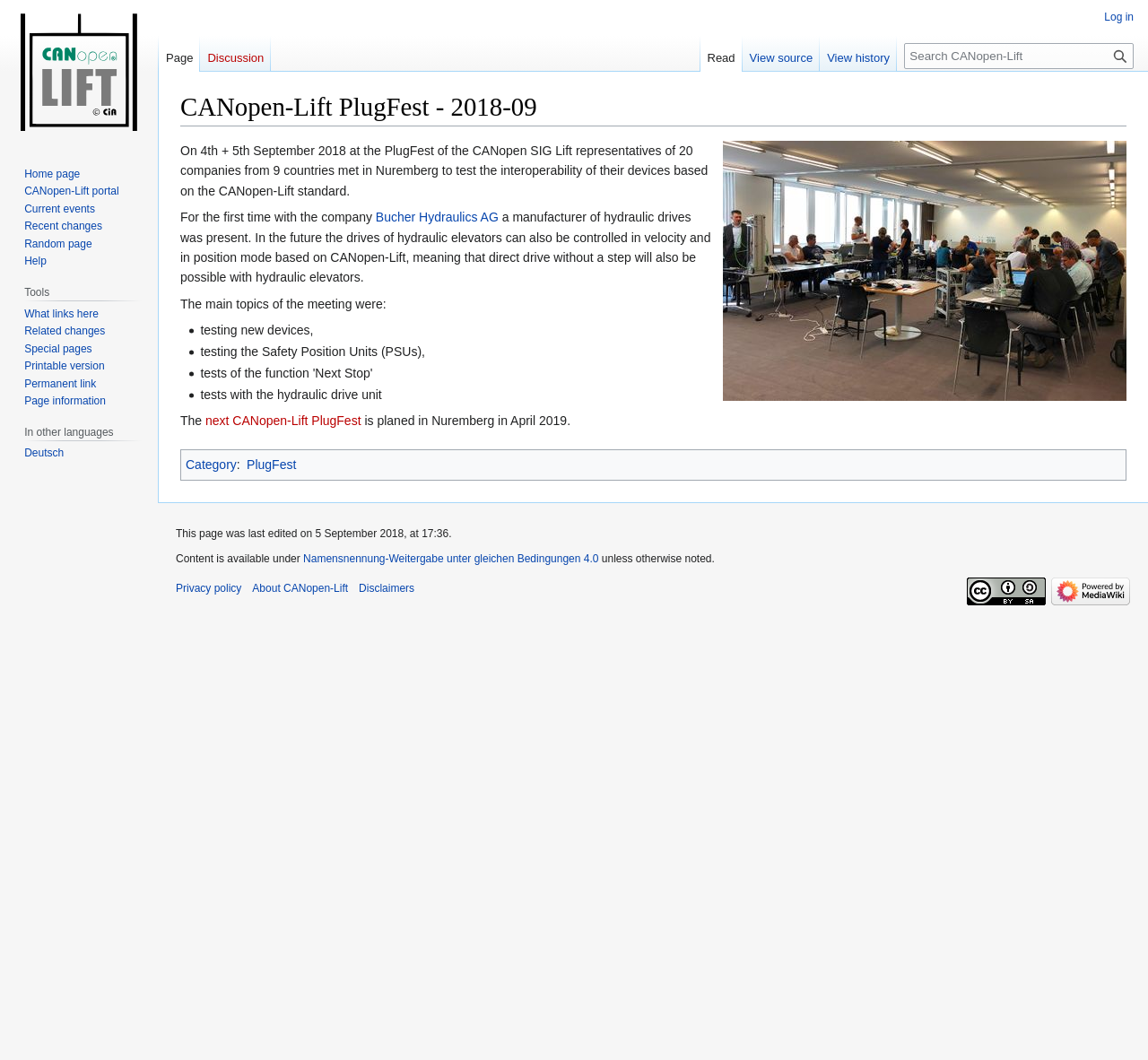Answer this question using a single word or a brief phrase:
What is the event described on this webpage?

CANopen-Lift PlugFest